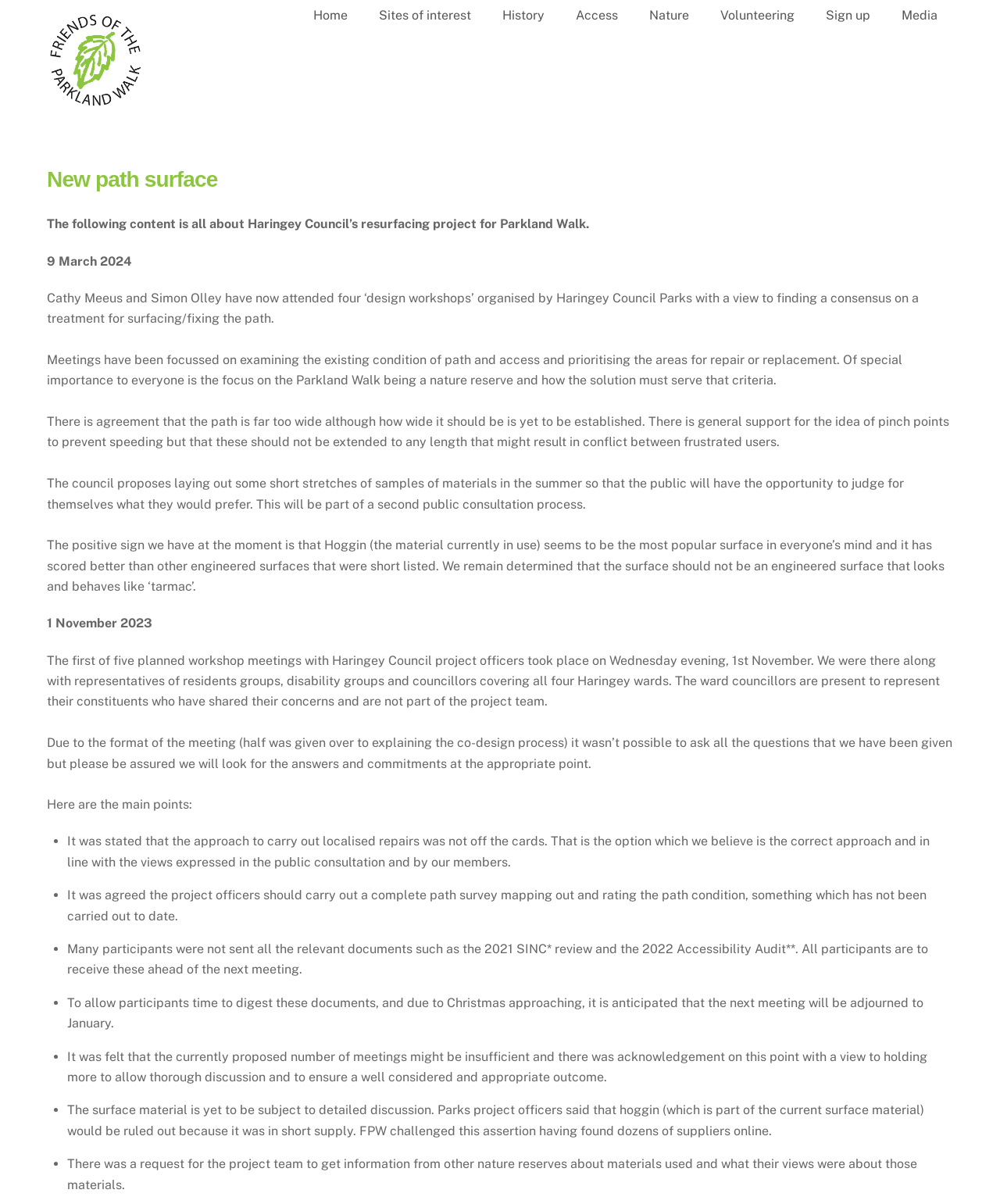Identify the bounding box coordinates of the specific part of the webpage to click to complete this instruction: "Click the 'Home' link".

[0.298, 0.0, 0.363, 0.026]